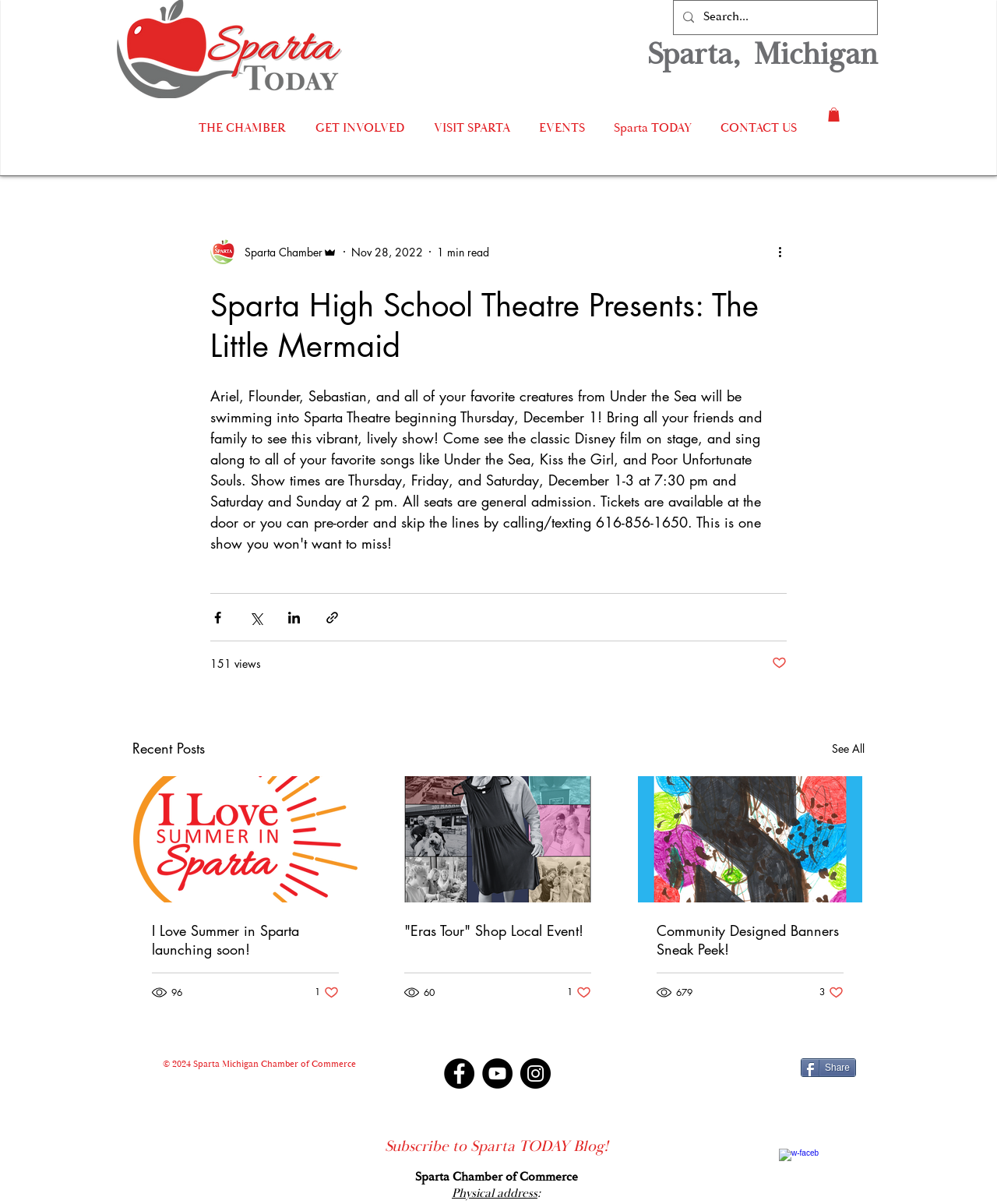Describe all visible elements and their arrangement on the webpage.

The webpage is about Sparta Today, a local news and events website for Sparta, Michigan. At the top, there is a logo of Sparta Today, a search bar, and a navigation menu with links to various sections of the website, including THE CHAMBER, GET INVOLVED, VISIT SPARTA, EVENTS, Sparta TODAY, and CONTACT US.

Below the navigation menu, there is a main content area with an article about Sparta High School Theatre presenting The Little Mermaid. The article has a heading, a brief summary, and several social media sharing buttons. To the right of the article, there is a sidebar with a writer's picture, the publication date, and a "More actions" button.

Further down the page, there are three recent posts with links to read more, each with a title, a brief summary, and the number of views. Below these posts, there is a heading "Recent Posts" with a "See All" link.

At the bottom of the page, there is a copyright notice, a social media bar with links to Facebook, YouTube, and Instagram, a "Subscribe to Sparta TODAY Blog!" link, and a "Share" button. There is also a physical address of the Sparta Chamber of Commerce.